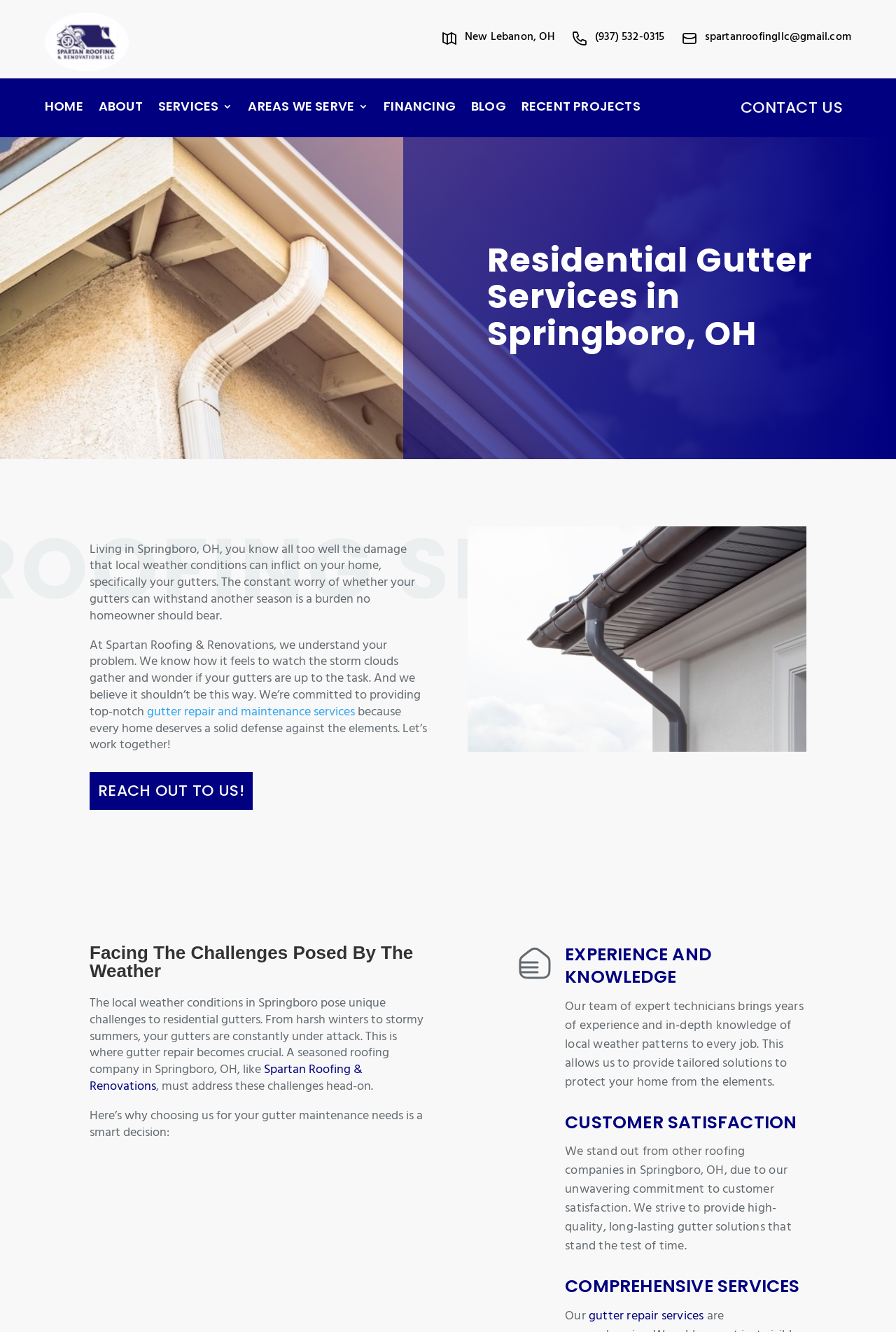Could you indicate the bounding box coordinates of the region to click in order to complete this instruction: "View the 2 pieces of veggie dippers option".

None